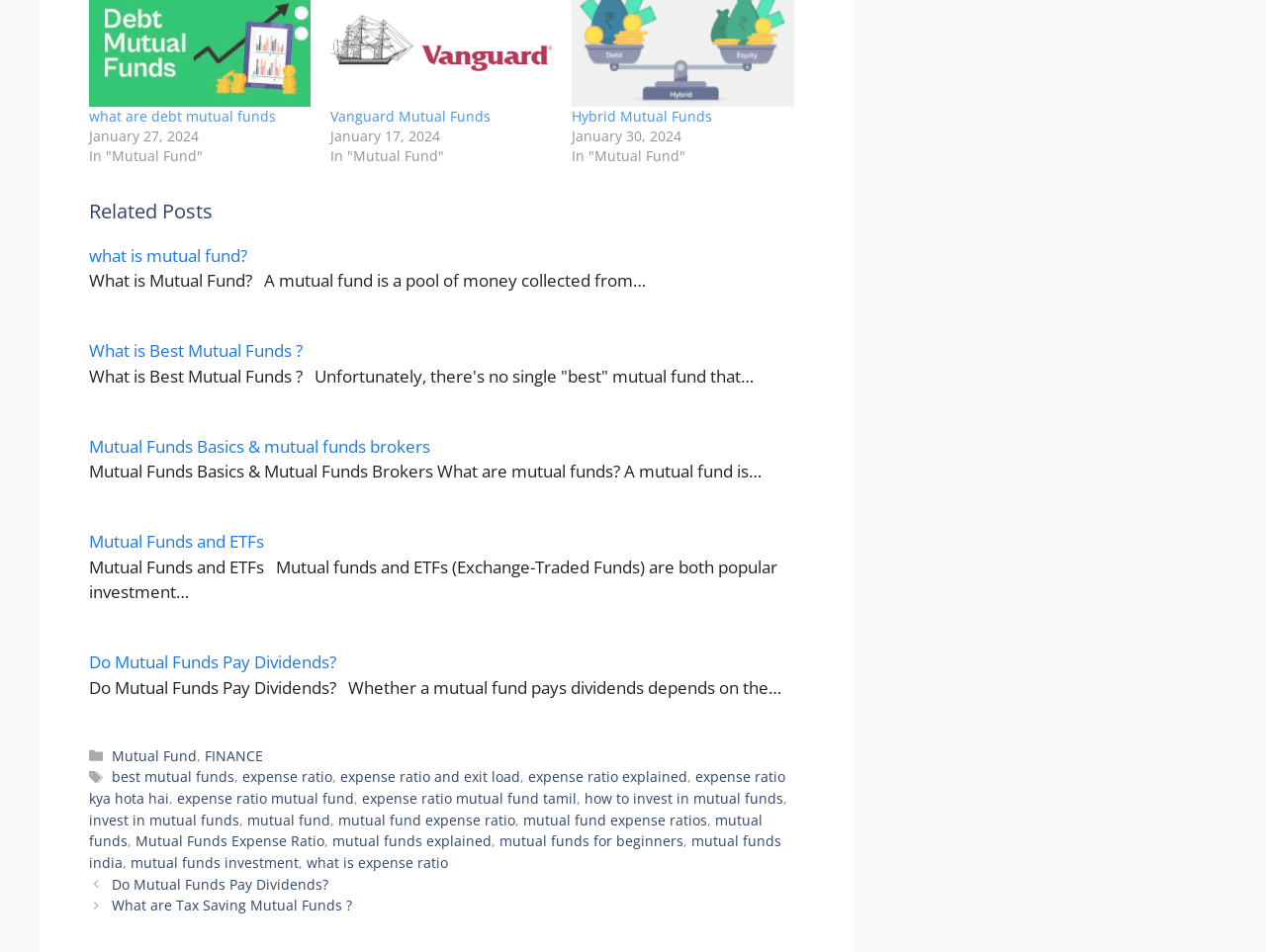Determine the bounding box coordinates of the region that needs to be clicked to achieve the task: "Read 'What is Mutual Fund?'".

[0.07, 0.282, 0.51, 0.306]